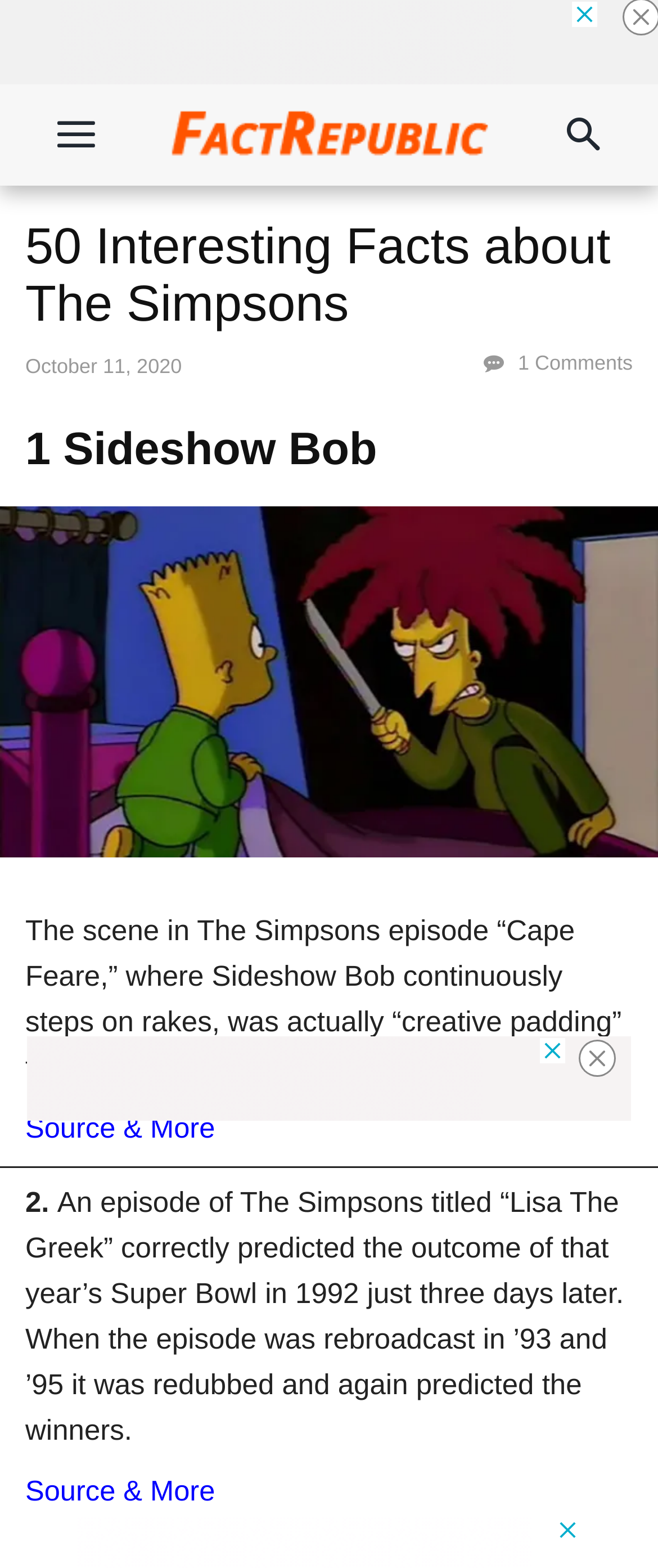Refer to the element description Source & More and identify the corresponding bounding box in the screenshot. Format the coordinates as (top-left x, top-left y, bottom-right x, bottom-right y) with values in the range of 0 to 1.

[0.0, 0.706, 0.365, 0.734]